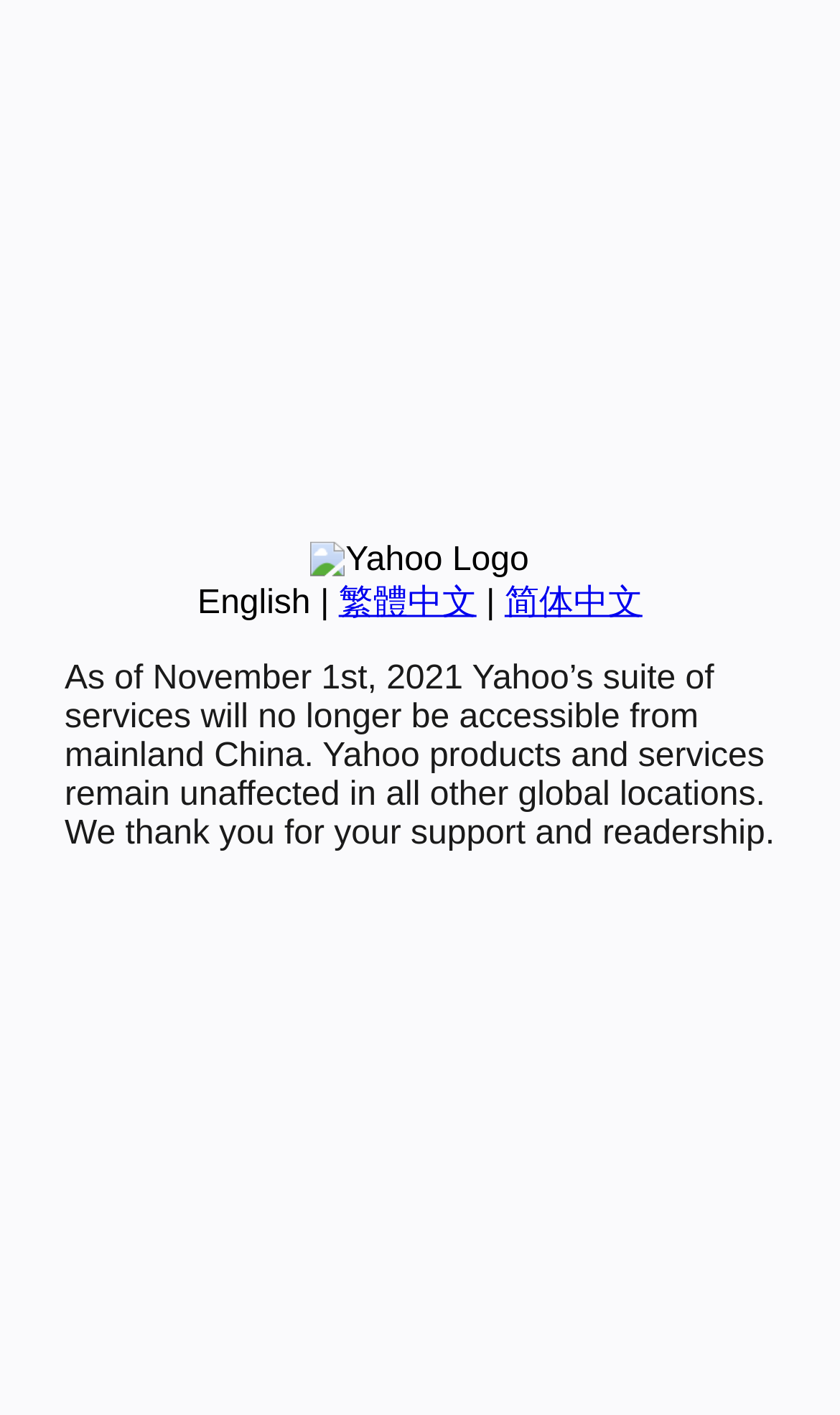Mark the bounding box of the element that matches the following description: "English".

[0.235, 0.413, 0.37, 0.439]